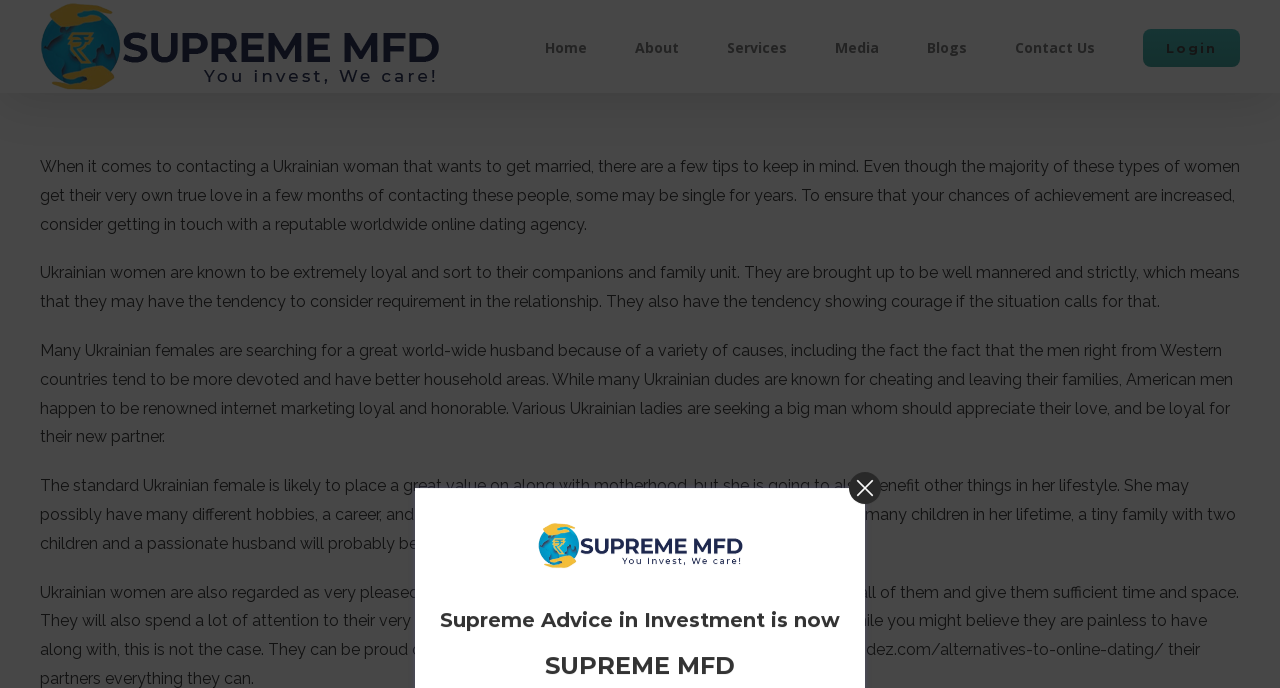Locate the bounding box coordinates of the clickable part needed for the task: "Click the 'https://russinbrides.com/ukrainian-brides' link".

[0.414, 0.889, 0.655, 0.916]